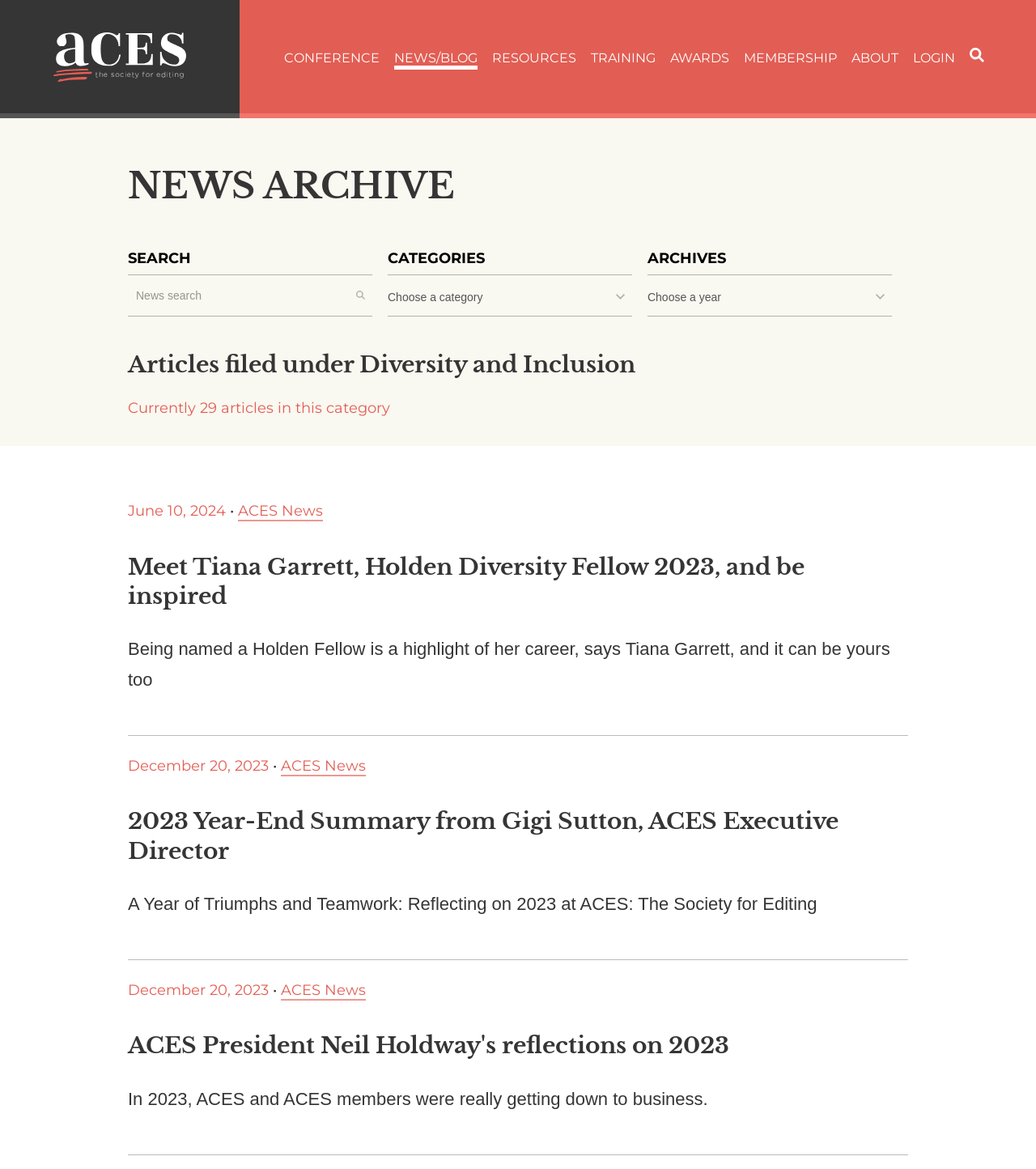Please specify the bounding box coordinates of the element that should be clicked to execute the given instruction: 'Click the LOGIN link'. Ensure the coordinates are four float numbers between 0 and 1, expressed as [left, top, right, bottom].

[0.881, 0.043, 0.922, 0.056]